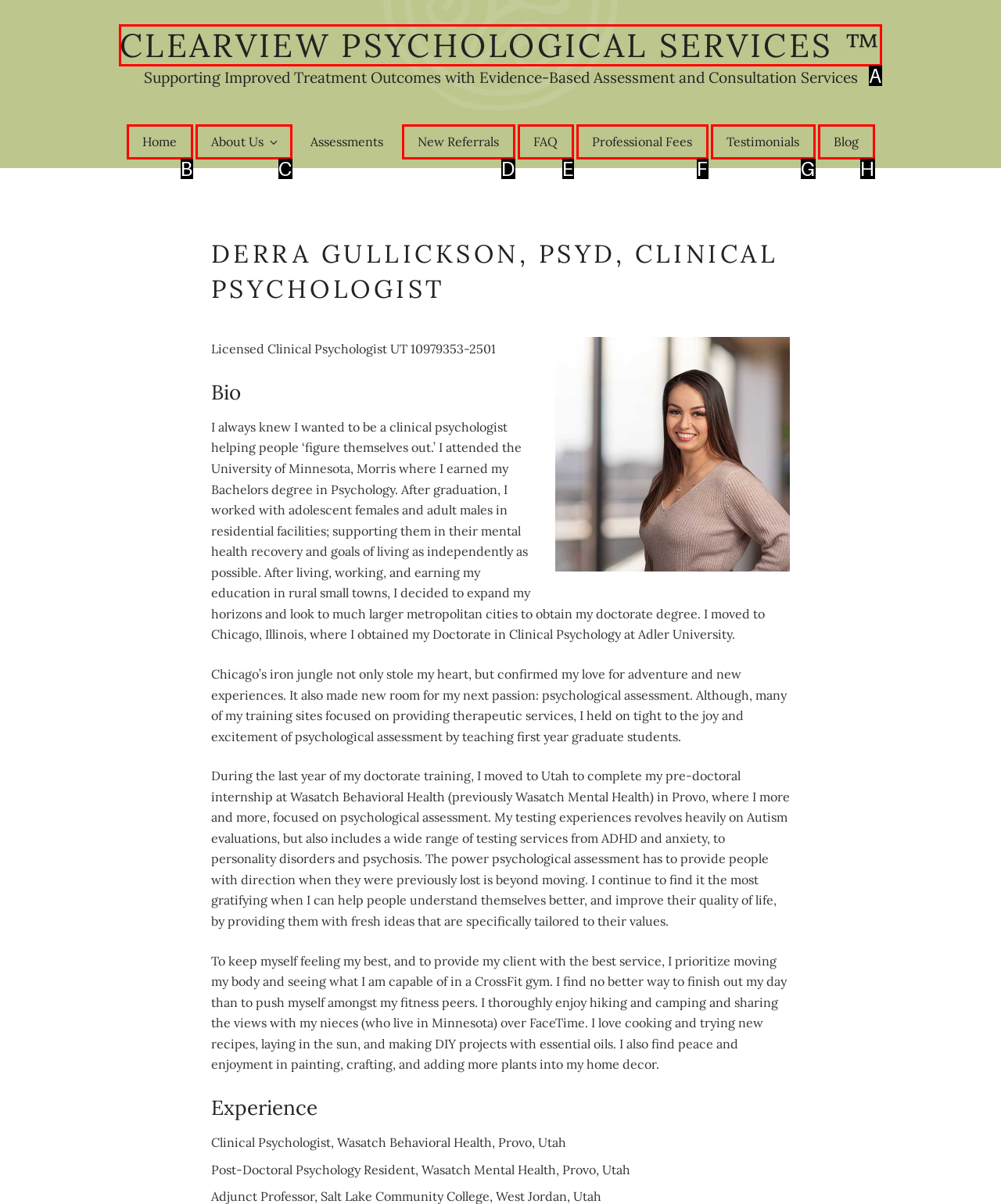With the provided description: ClearView Psychological Services ™, select the most suitable HTML element. Respond with the letter of the selected option.

A